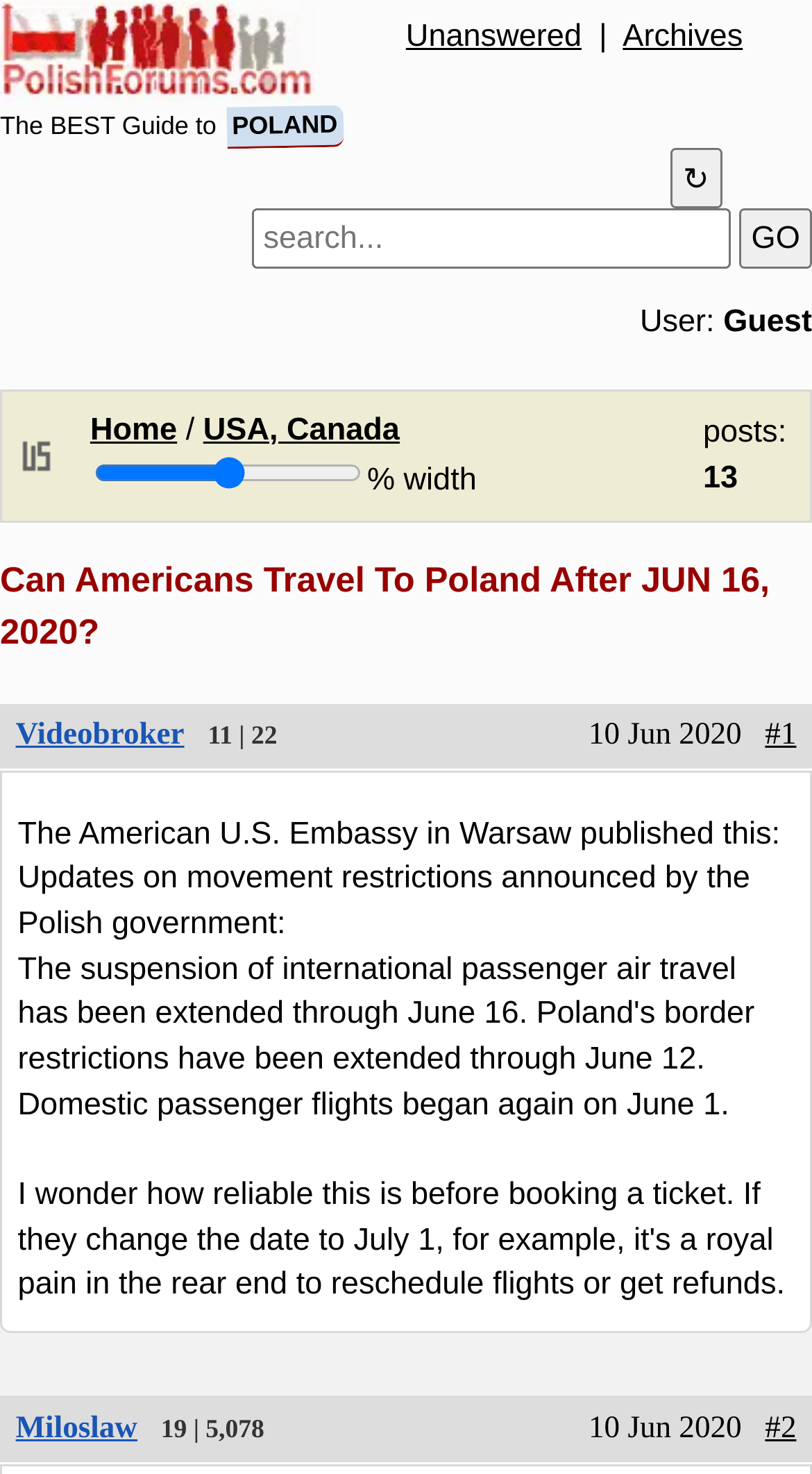Provide a one-word or brief phrase answer to the question:
Who is the author of the latest article?

Miloslaw